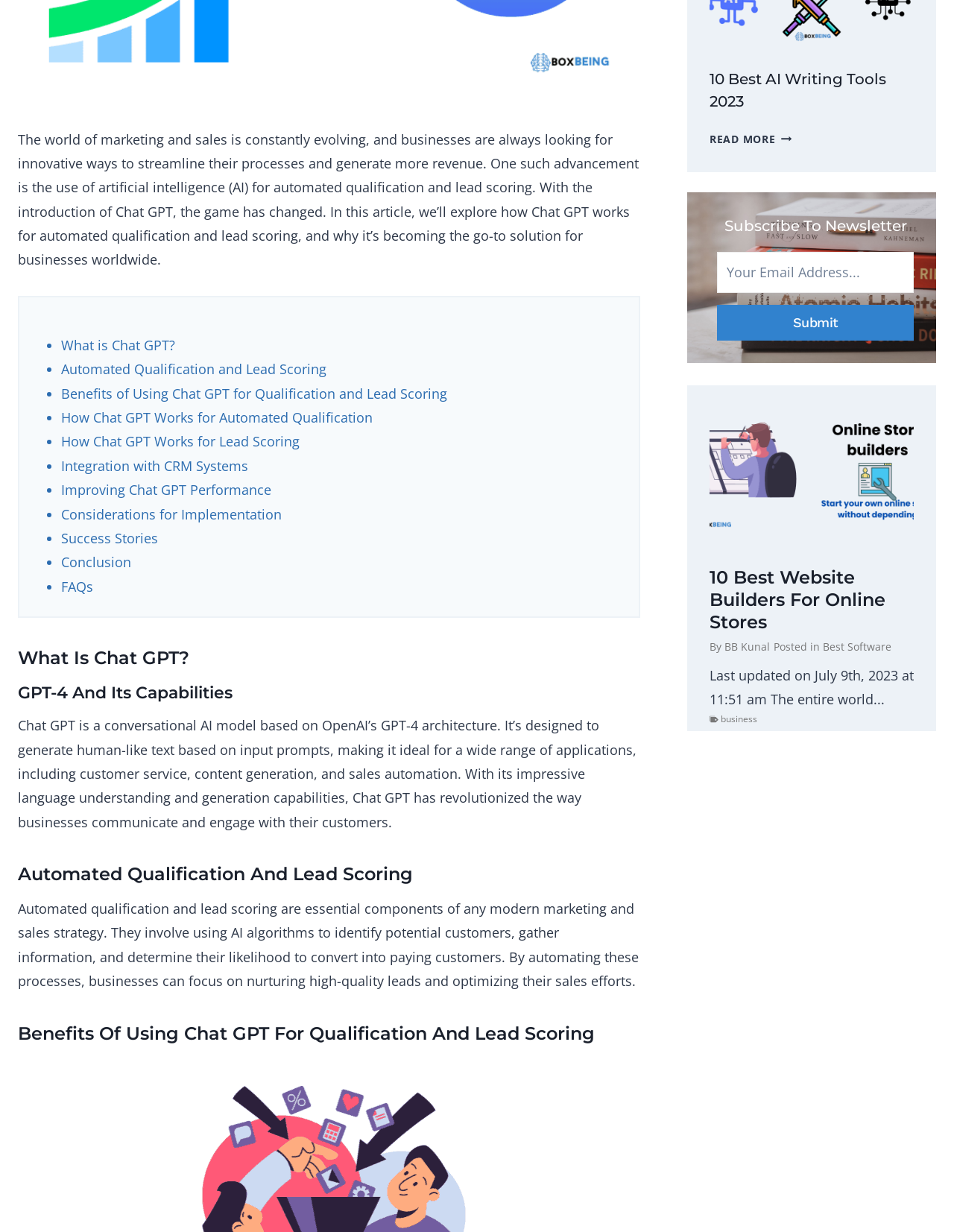Bounding box coordinates are specified in the format (top-left x, top-left y, bottom-right x, bottom-right y). All values are floating point numbers bounded between 0 and 1. Please provide the bounding box coordinate of the region this sentence describes: BB Kunal

[0.284, 0.519, 0.332, 0.53]